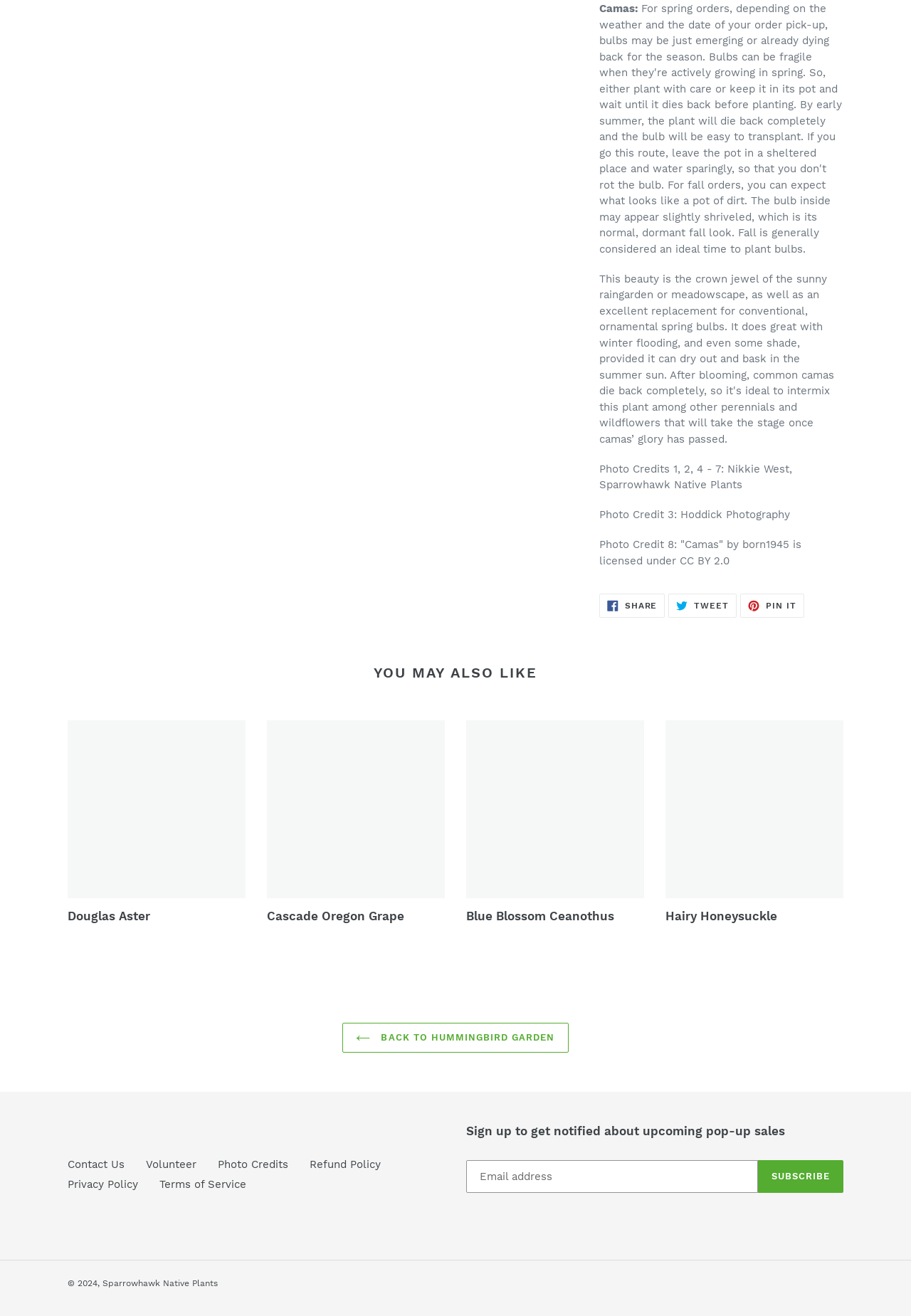Using the provided element description: "title="Ir"", determine the bounding box coordinates of the corresponding UI element in the screenshot.

None